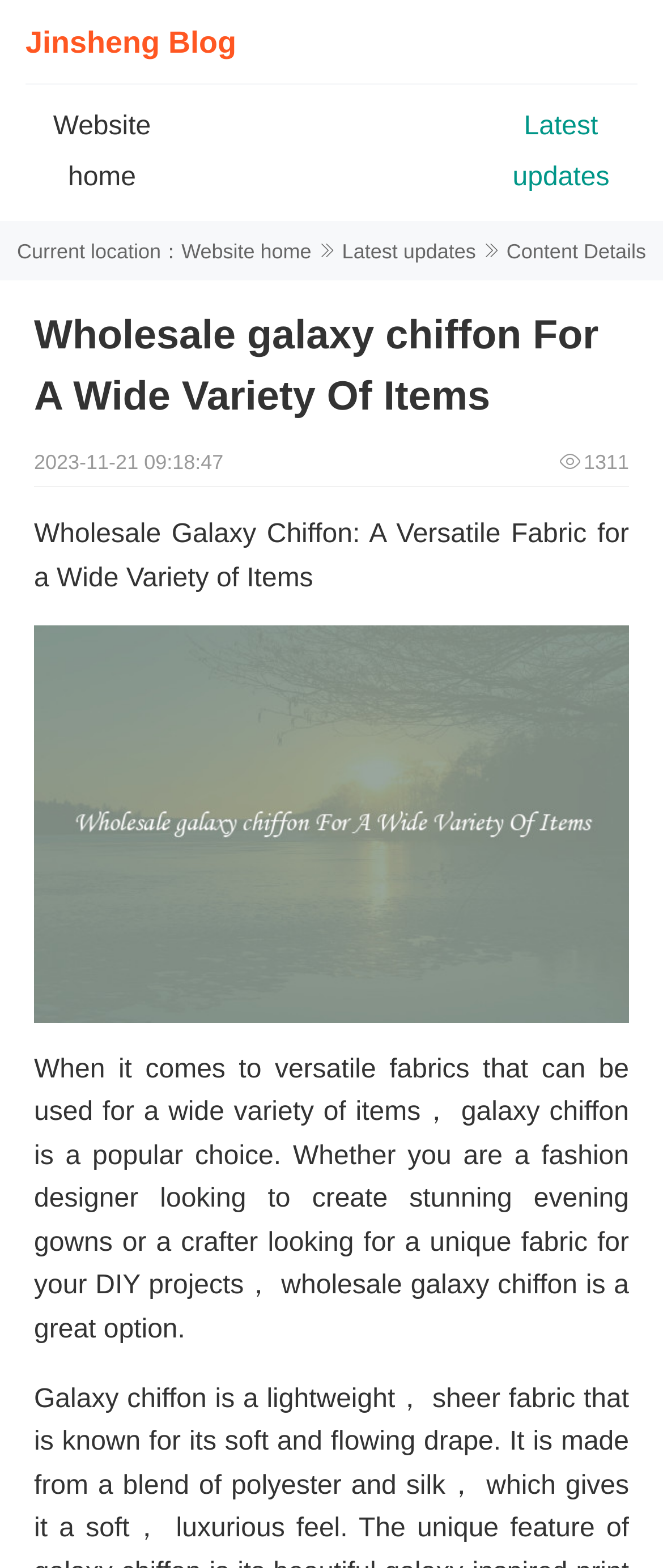What is the date of the article?
Provide a thorough and detailed answer to the question.

I found the date of the article by looking at the static text element with the content '2023-11-21 09:18:47' which is located at the bounding box coordinates [0.051, 0.287, 0.337, 0.302]. The date is the first part of the text content.